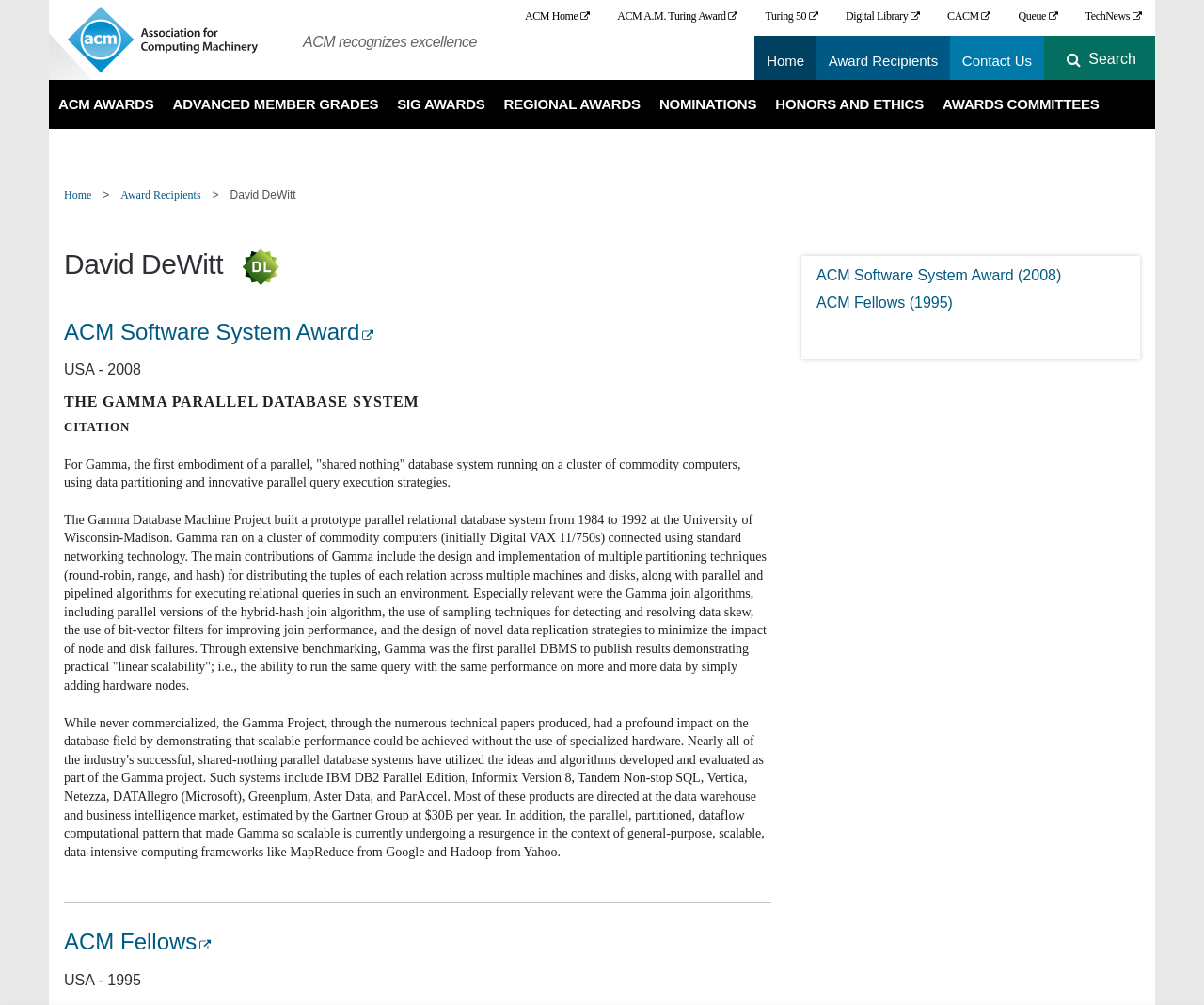Answer the question with a brief word or phrase:
How many links are there in the top navigation bar?

7